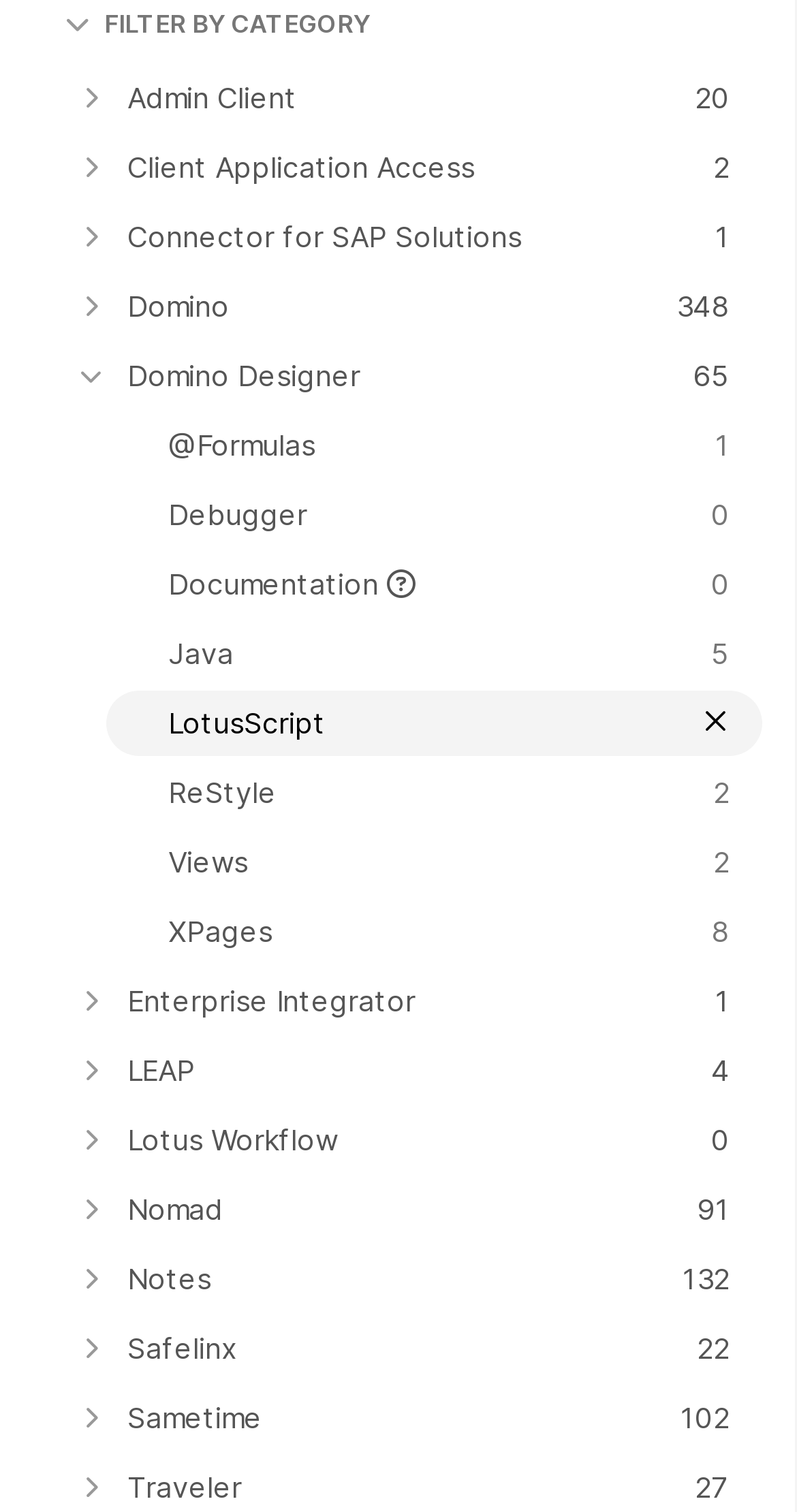Determine the bounding box coordinates of the area to click in order to meet this instruction: "Filter by category".

[0.082, 0.006, 0.464, 0.027]